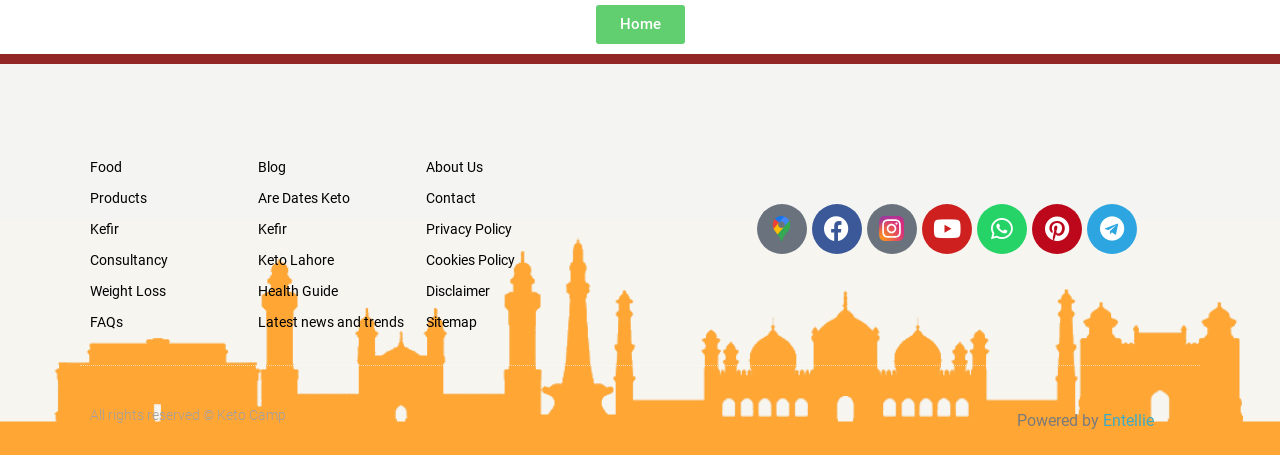Please determine the bounding box coordinates of the element's region to click for the following instruction: "Click on Home".

[0.465, 0.011, 0.535, 0.096]